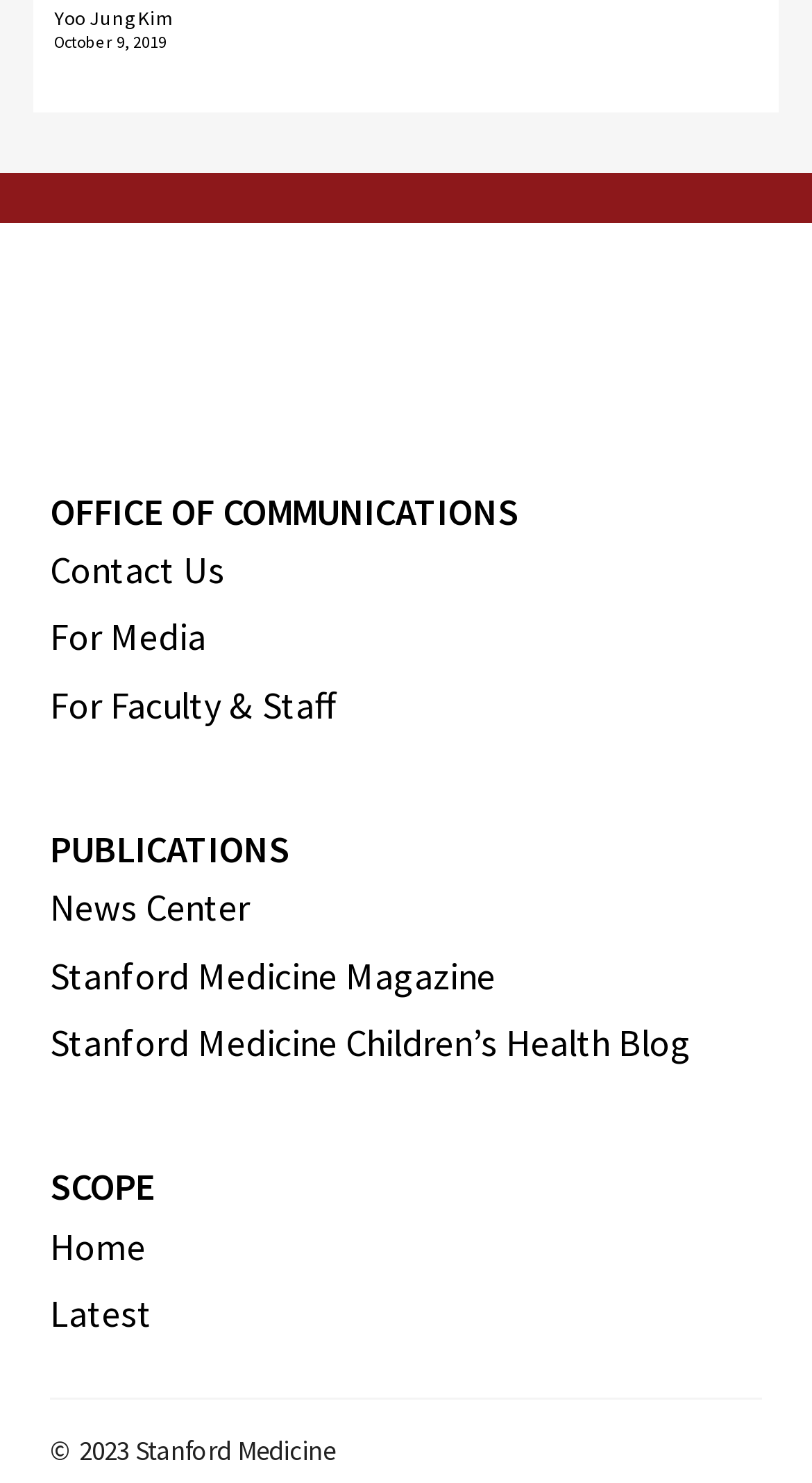Identify the bounding box for the UI element described as: "Stanford Medicine Children’s Health Blog". The coordinates should be four float numbers between 0 and 1, i.e., [left, top, right, bottom].

[0.062, 0.687, 0.851, 0.719]